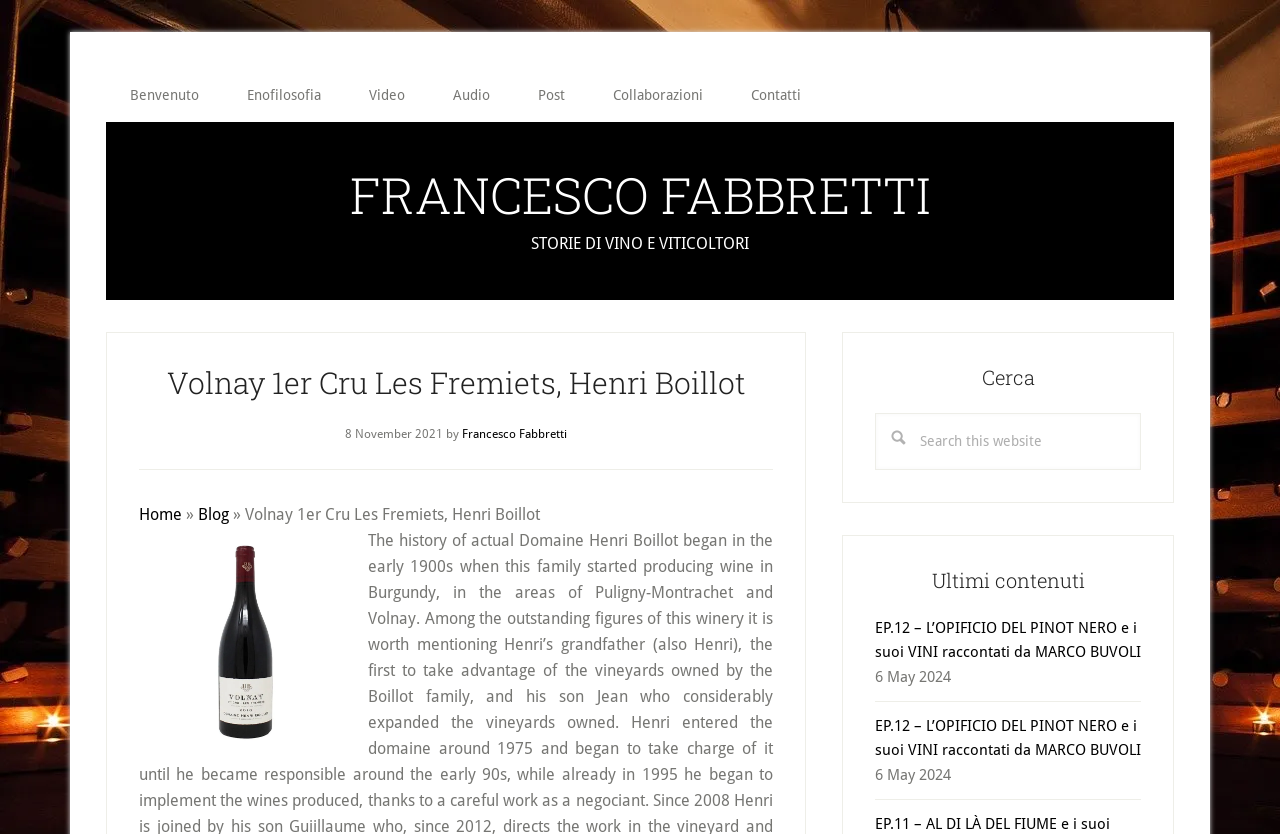What is the name of the wine being described?
Using the image as a reference, deliver a detailed and thorough answer to the question.

The question asks for the name of the wine being described. By looking at the webpage, we can see that the main content of the page is about a wine, and the heading 'Volnay 1er Cru Les Fremiets, Henri Boillot' suggests that this is the name of the wine.